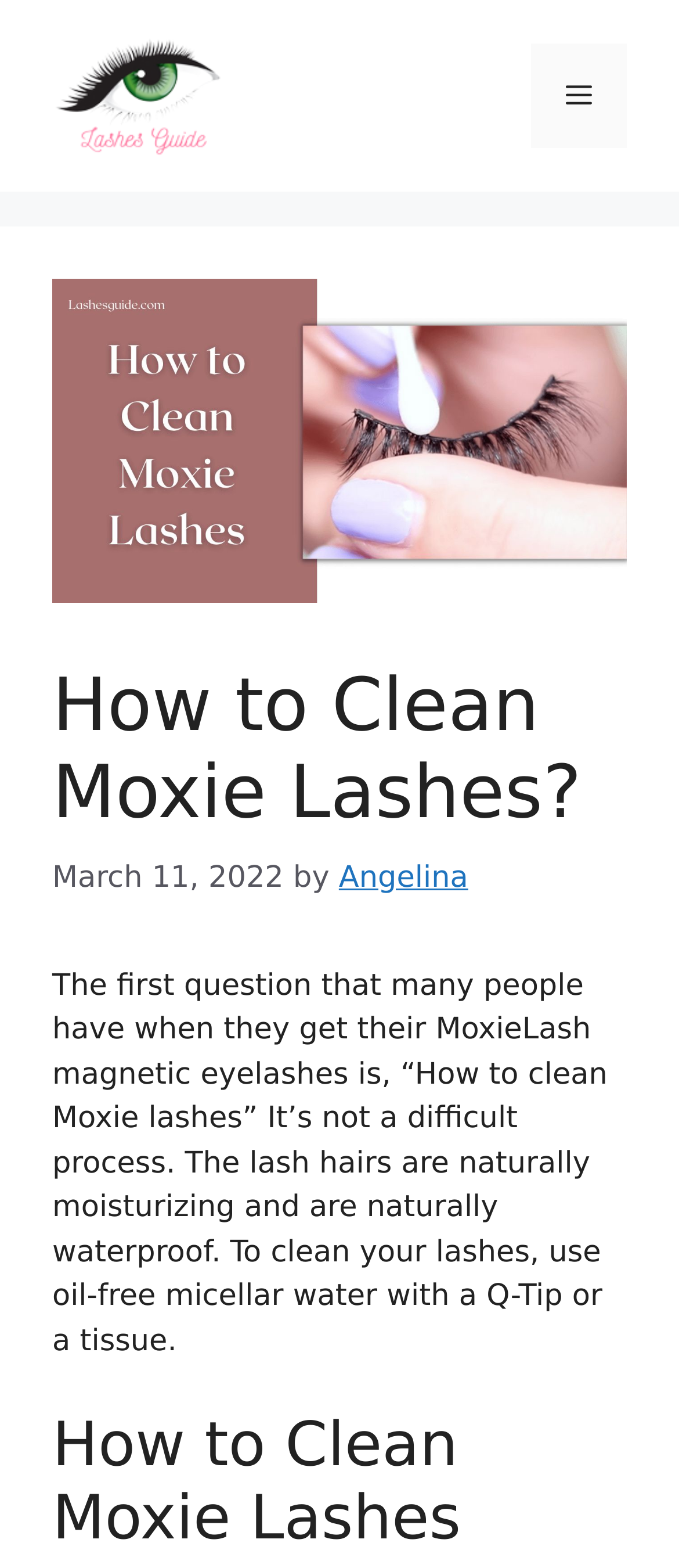Determine the main heading text of the webpage.

How to Clean Moxie Lashes?